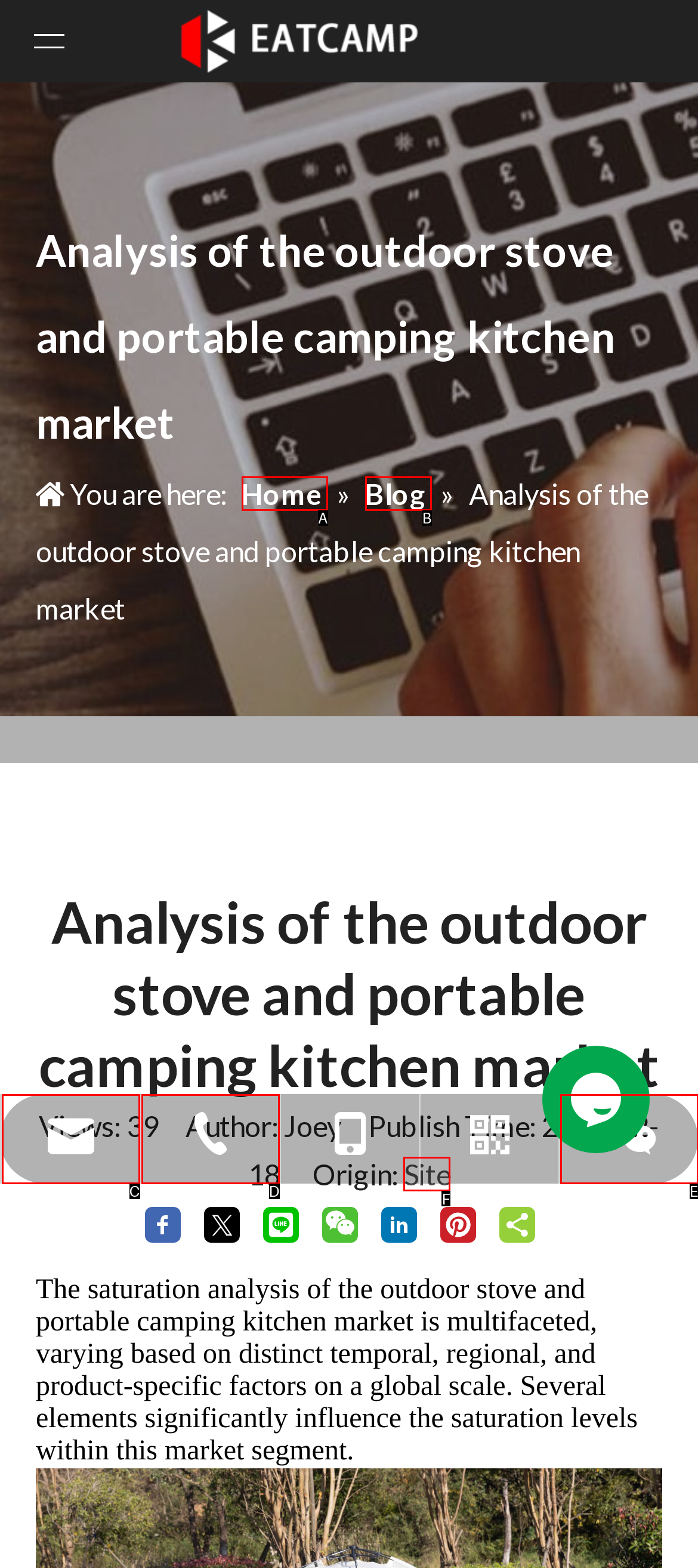Identify the letter of the option that best matches the following description: WordPress.org. Respond with the letter directly.

None